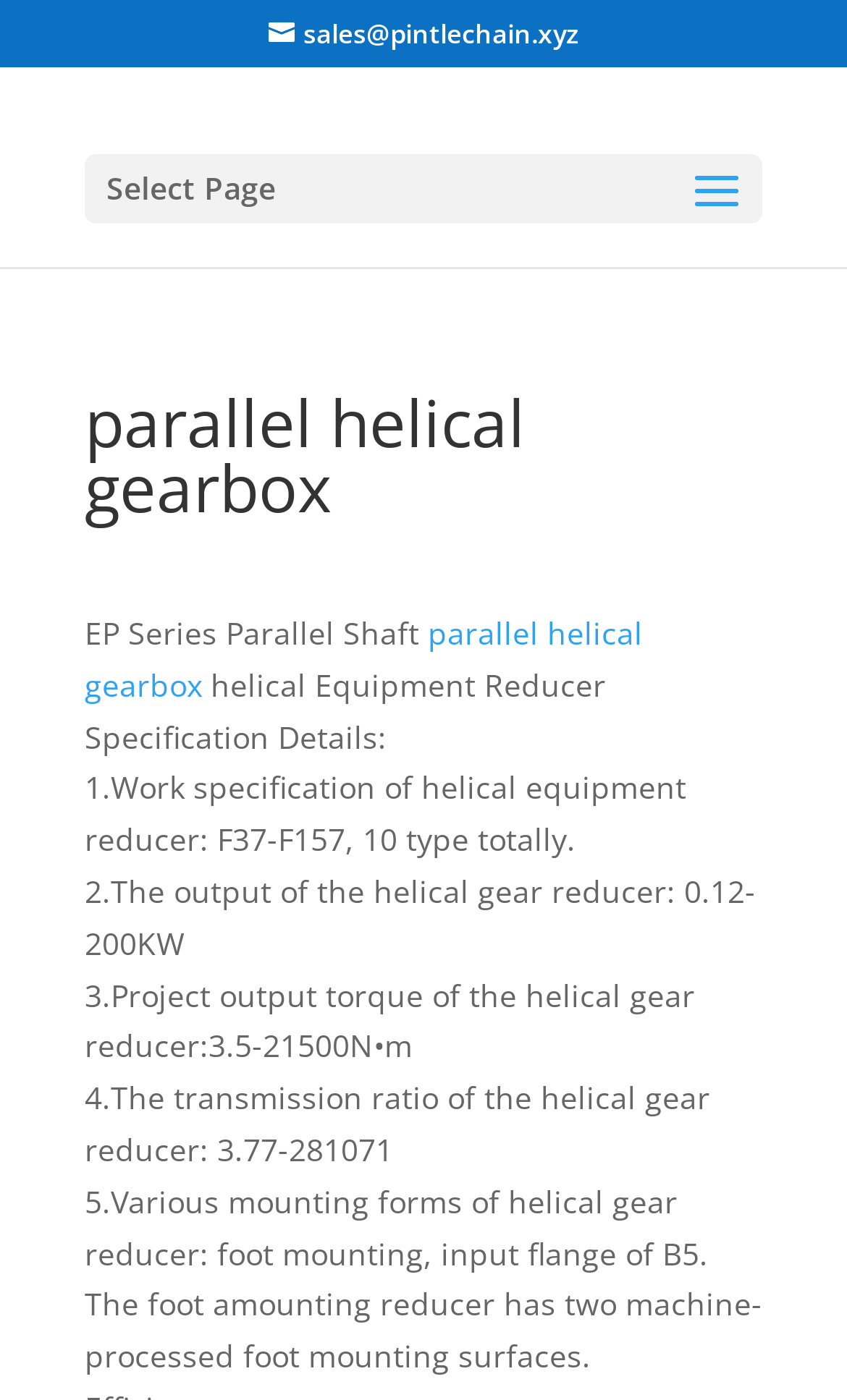Offer a detailed explanation of the webpage layout and contents.

The webpage appears to be a product page for a parallel helical gearbox, specifically the EP Series Parallel Shaft. At the top, there is a link to contact sales at pintlechain.xyz. Below this, there is a dropdown menu labeled "Select Page". 

The main content of the page is divided into two sections. The first section is a heading that reads "parallel helical gearbox" and is accompanied by a link to the same page. Below this, there is a brief description of the product, labeled "helical Equipment Reducer". 

The second section is a list of specification details for the product. This list includes five points, each describing a different aspect of the product, such as its work specification, output, project output torque, transmission ratio, and mounting forms. The list is organized in a vertical column, with each point building on the previous one. 

There are no images on the page. The overall layout is focused on presenting detailed information about the product in a clear and concise manner.